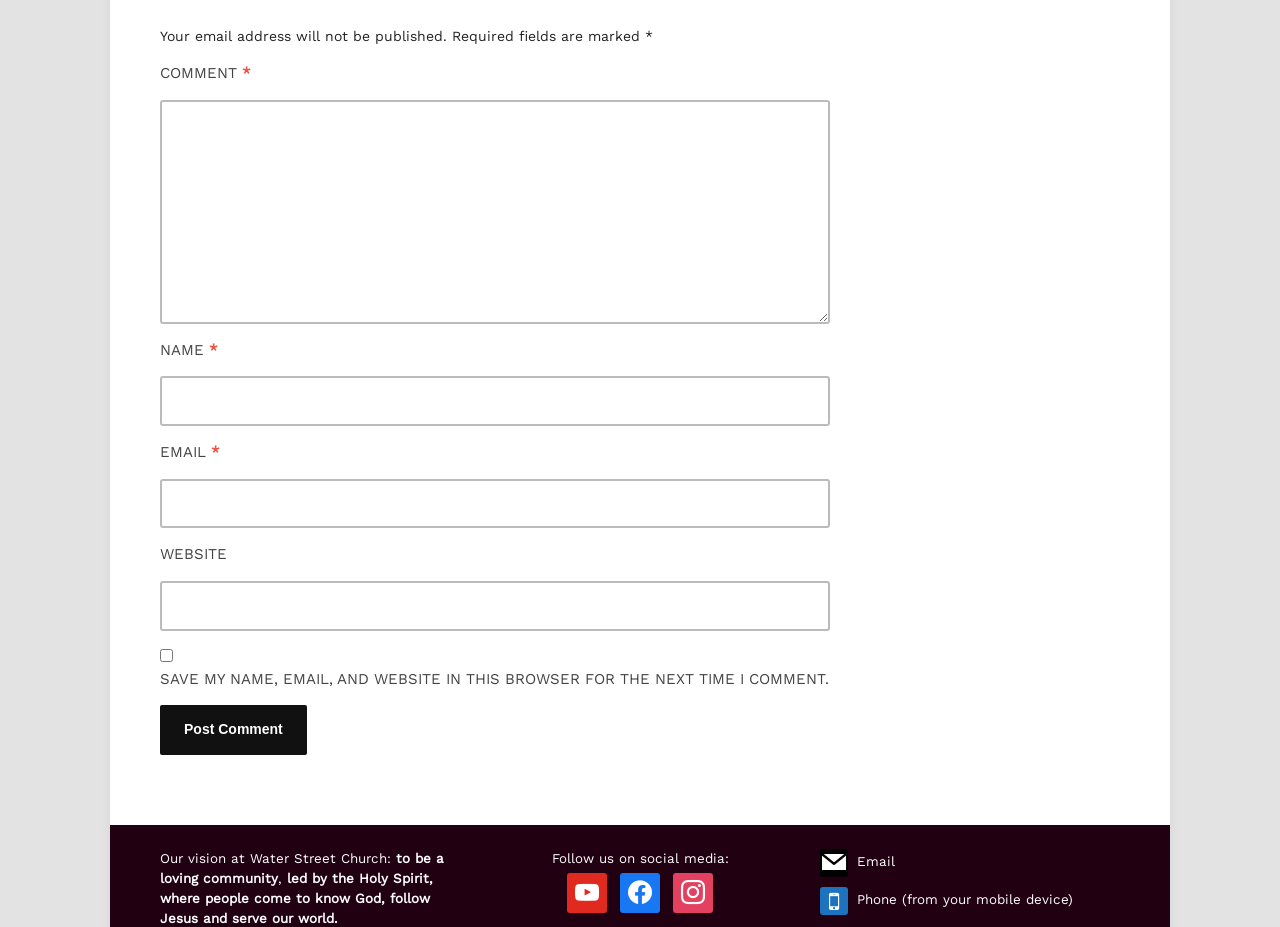Please provide the bounding box coordinates for the element that needs to be clicked to perform the instruction: "Enter your comment". The coordinates must consist of four float numbers between 0 and 1, formatted as [left, top, right, bottom].

[0.125, 0.107, 0.648, 0.349]